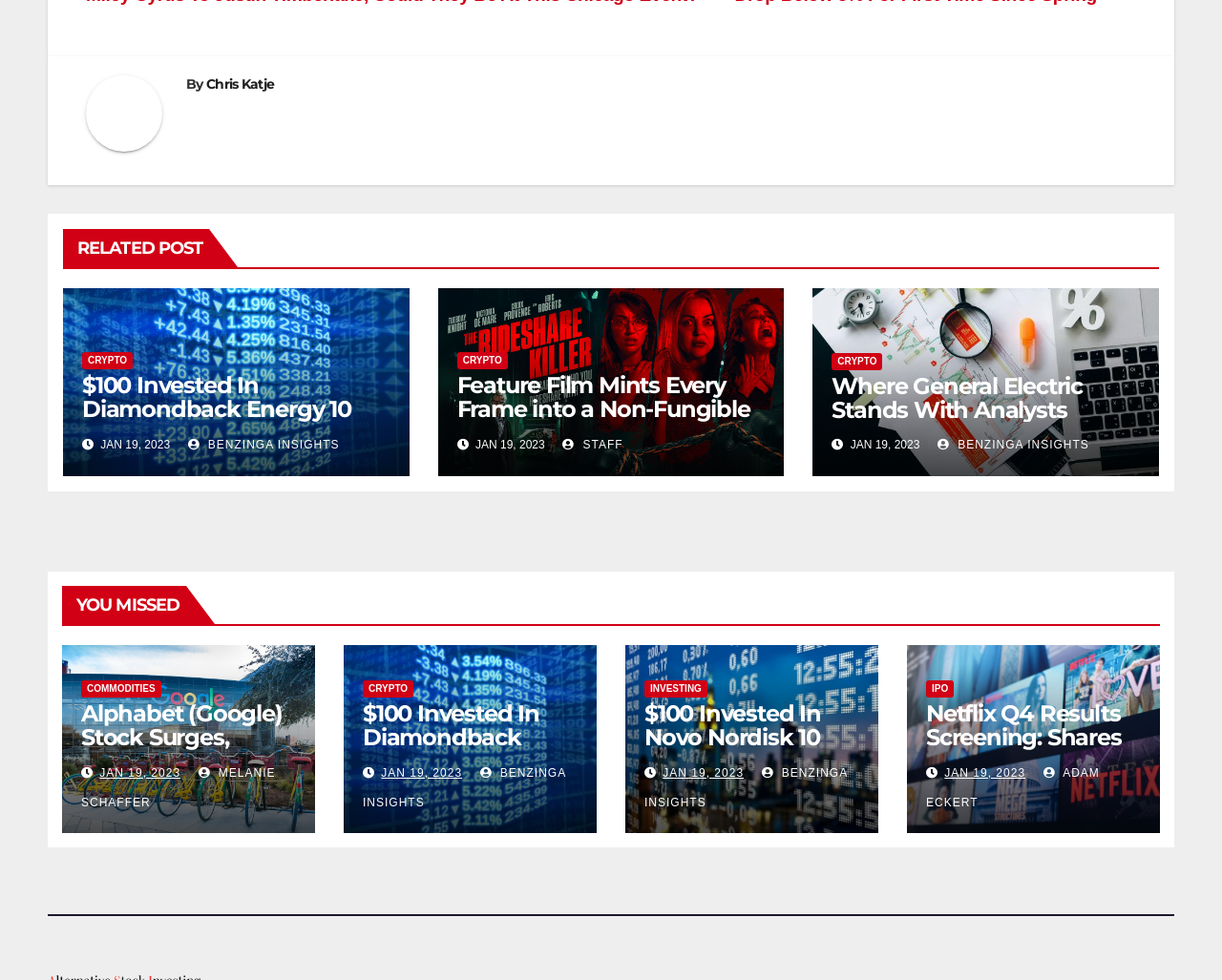Please identify the coordinates of the bounding box that should be clicked to fulfill this instruction: "Read the news about Netflix Q4 Results".

[0.758, 0.715, 0.934, 0.765]